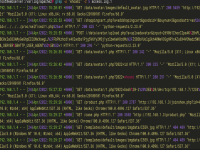What type of data is displayed in the interface?
Please give a well-detailed answer to the question.

The caption describes the interface as displaying detailed log outputs or error messages, which implies that the interface is showing data related to system activity or errors.